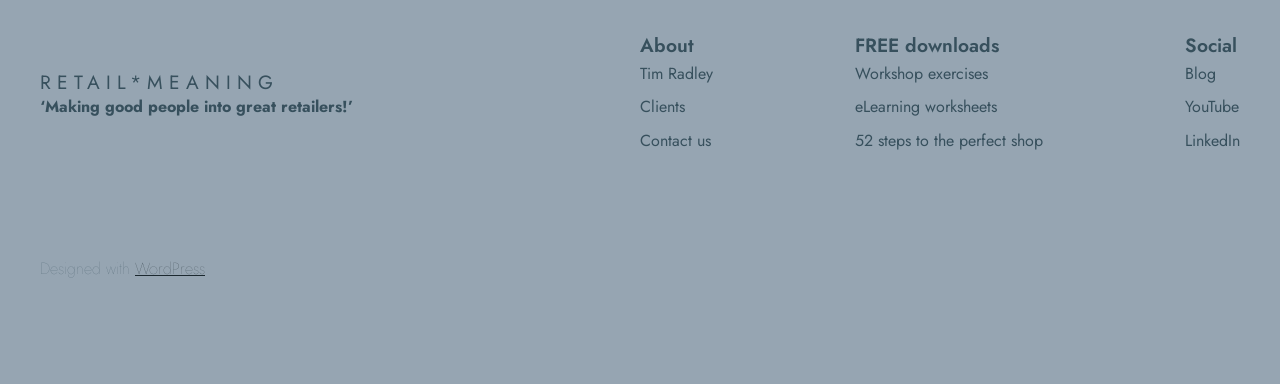Predict the bounding box coordinates of the UI element that matches this description: "RETAIL*MEANING". The coordinates should be in the format [left, top, right, bottom] with each value between 0 and 1.

[0.031, 0.176, 0.218, 0.249]